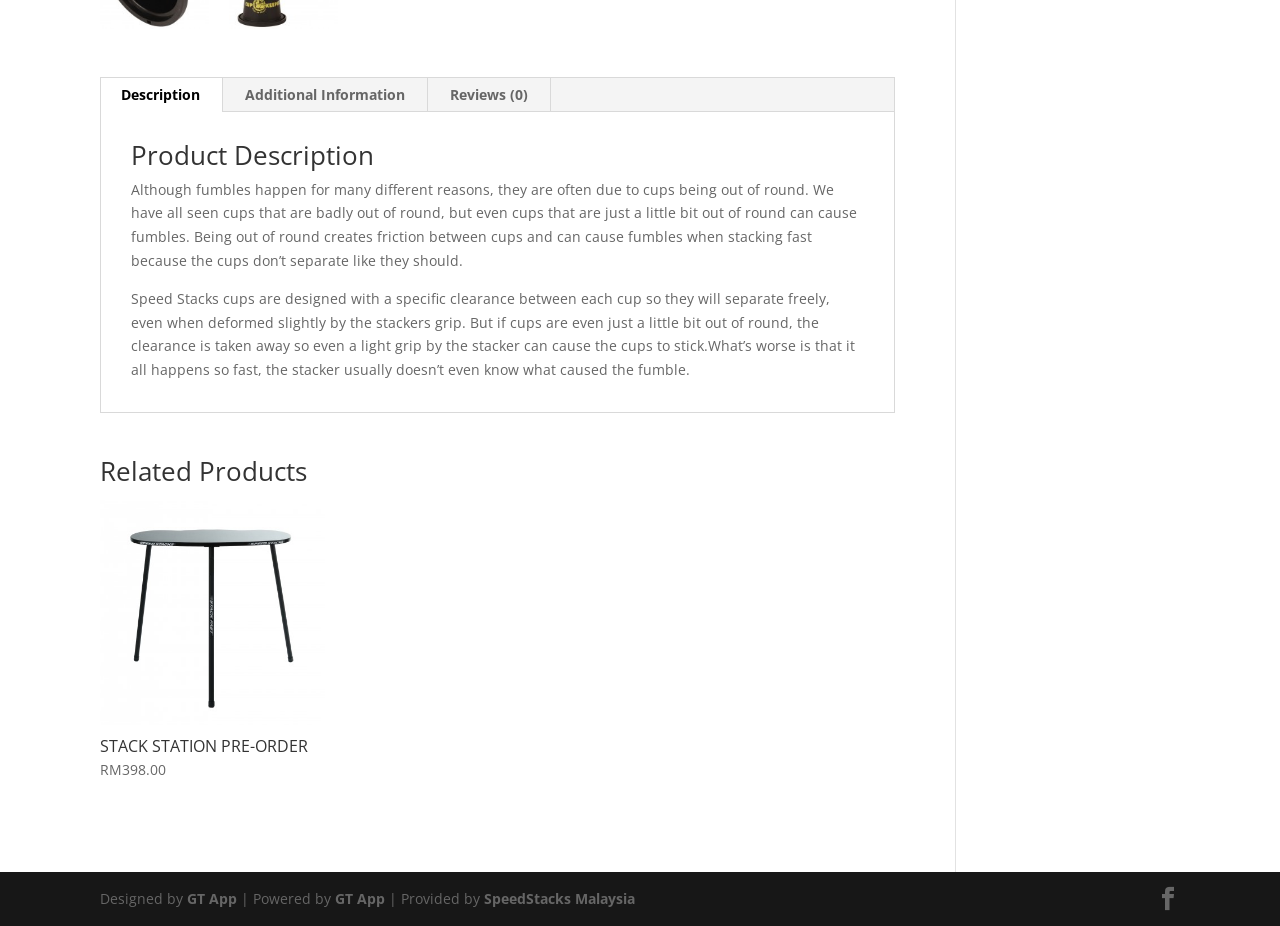Locate the UI element described by Facebook in the provided webpage screenshot. Return the bounding box coordinates in the format (top-left x, top-left y, bottom-right x, bottom-right y), ensuring all values are between 0 and 1.

[0.903, 0.958, 0.922, 0.984]